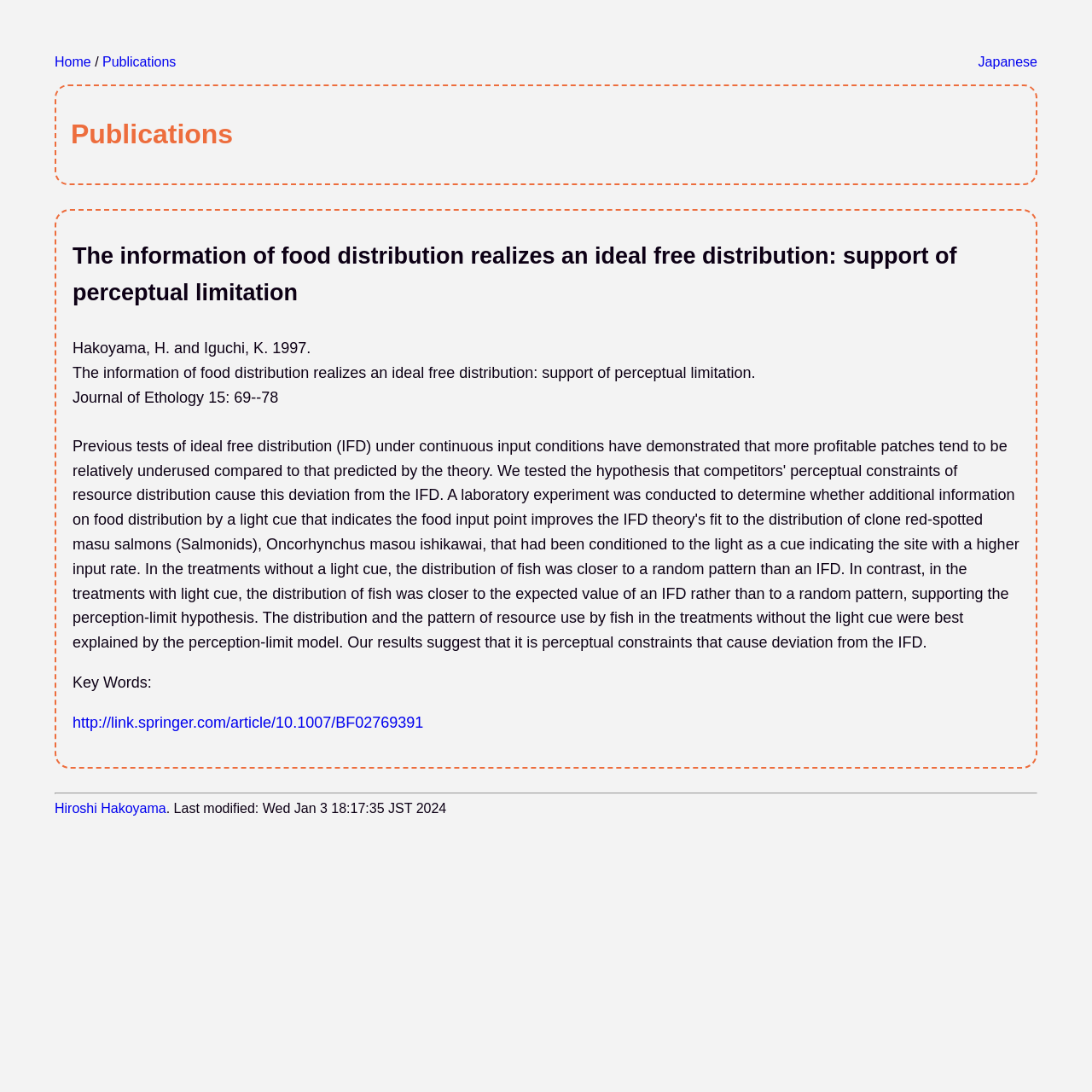Using floating point numbers between 0 and 1, provide the bounding box coordinates in the format (top-left x, top-left y, bottom-right x, bottom-right y). Locate the UI element described here: Home

[0.05, 0.05, 0.083, 0.063]